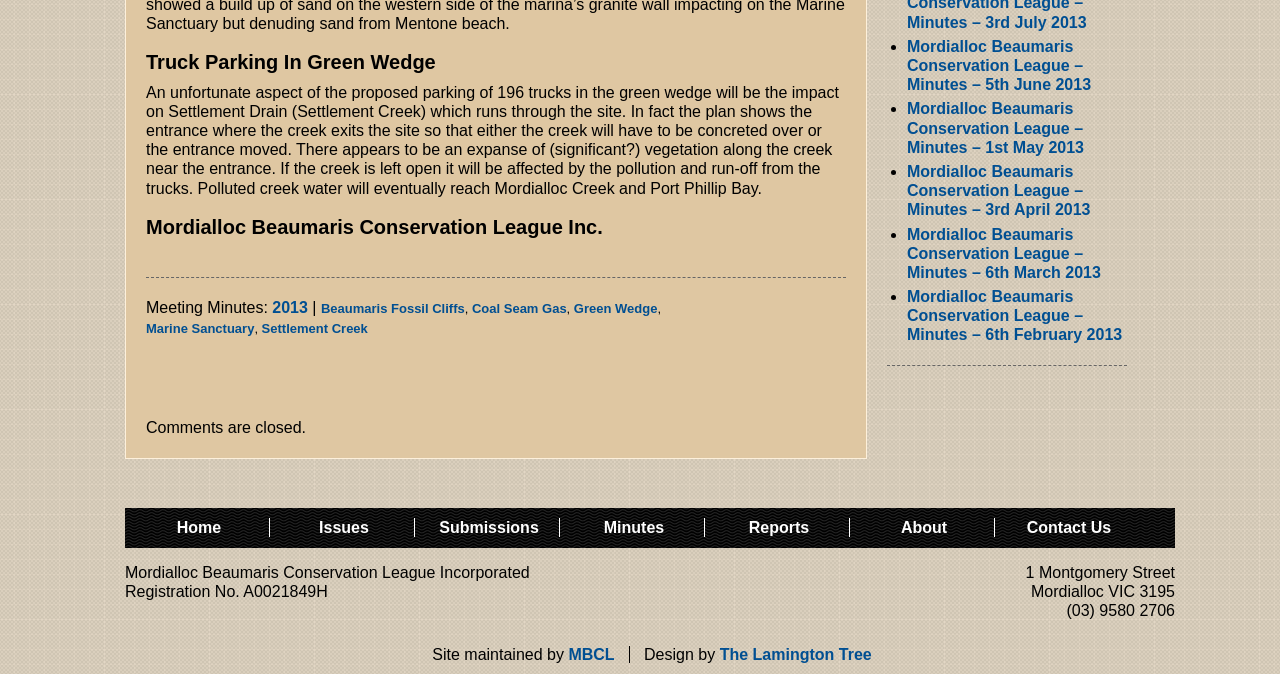Locate the UI element described by Coal Seam Gas in the provided webpage screenshot. Return the bounding box coordinates in the format (top-left x, top-left y, bottom-right x, bottom-right y), ensuring all values are between 0 and 1.

[0.369, 0.446, 0.443, 0.469]